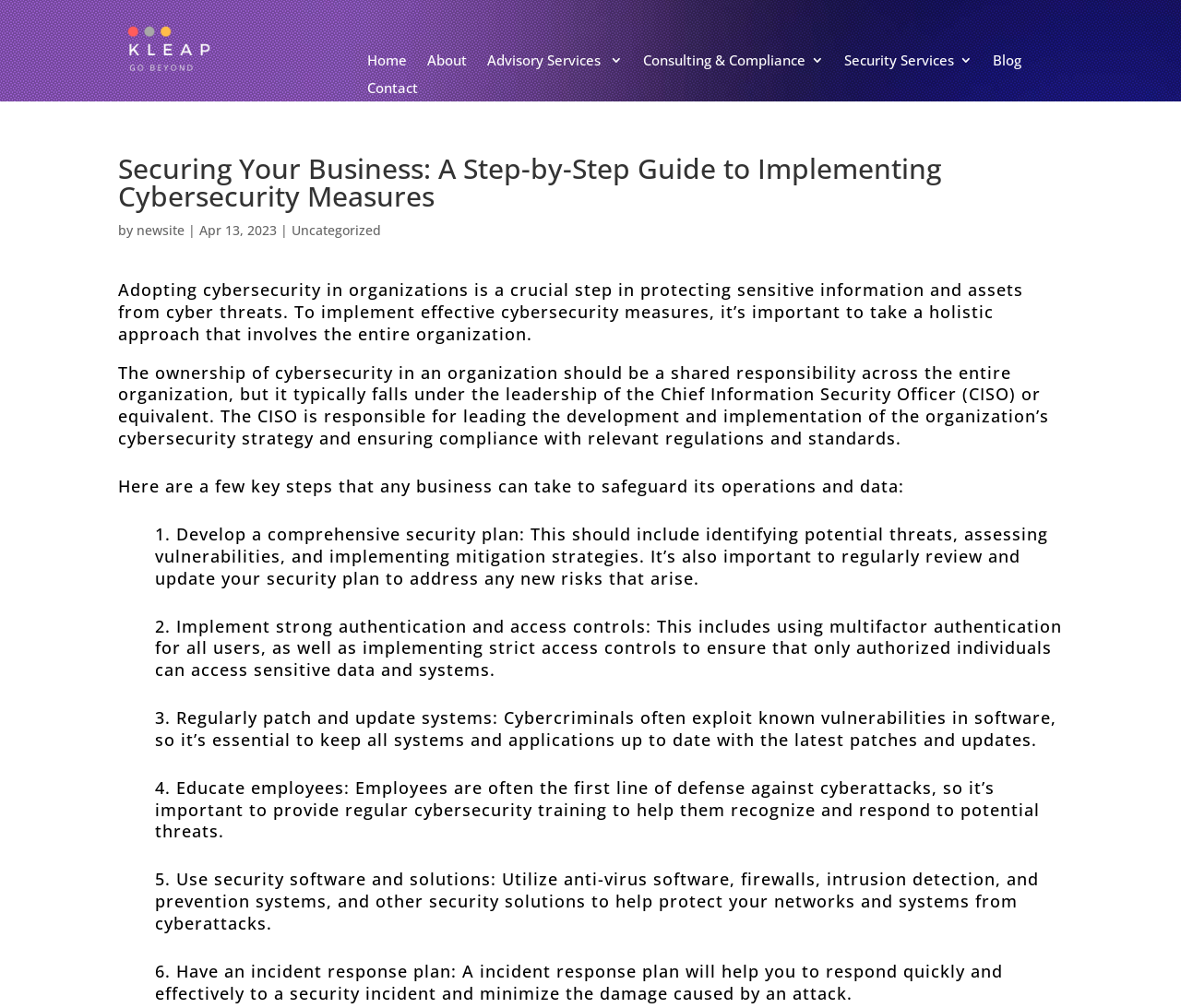Present a detailed account of what is displayed on the webpage.

The webpage is about implementing cybersecurity measures in organizations. At the top, there is a navigation menu with links to "Home", "About", "Advisory Services", "Consulting & Compliance", "Security Services", "Blog", and "Contact". Below the navigation menu, there is a heading that reads "Securing Your Business: A Step-by-Step Guide to Implementing Cybersecurity Measures". 

Next to the heading, there is a link to "newsite" and a date "Apr 13, 2023". Below this, there is a paragraph of text that explains the importance of adopting cybersecurity in organizations. 

Following this, there are two more paragraphs of text that discuss the role of the Chief Information Security Officer (CISO) in implementing cybersecurity strategies and ensuring compliance with regulations and standards. 

The webpage then lists six key steps that businesses can take to safeguard their operations and data. These steps include developing a comprehensive security plan, implementing strong authentication and access controls, regularly patching and updating systems, educating employees, using security software and solutions, and having an incident response plan. Each step is explained in a separate paragraph of text.